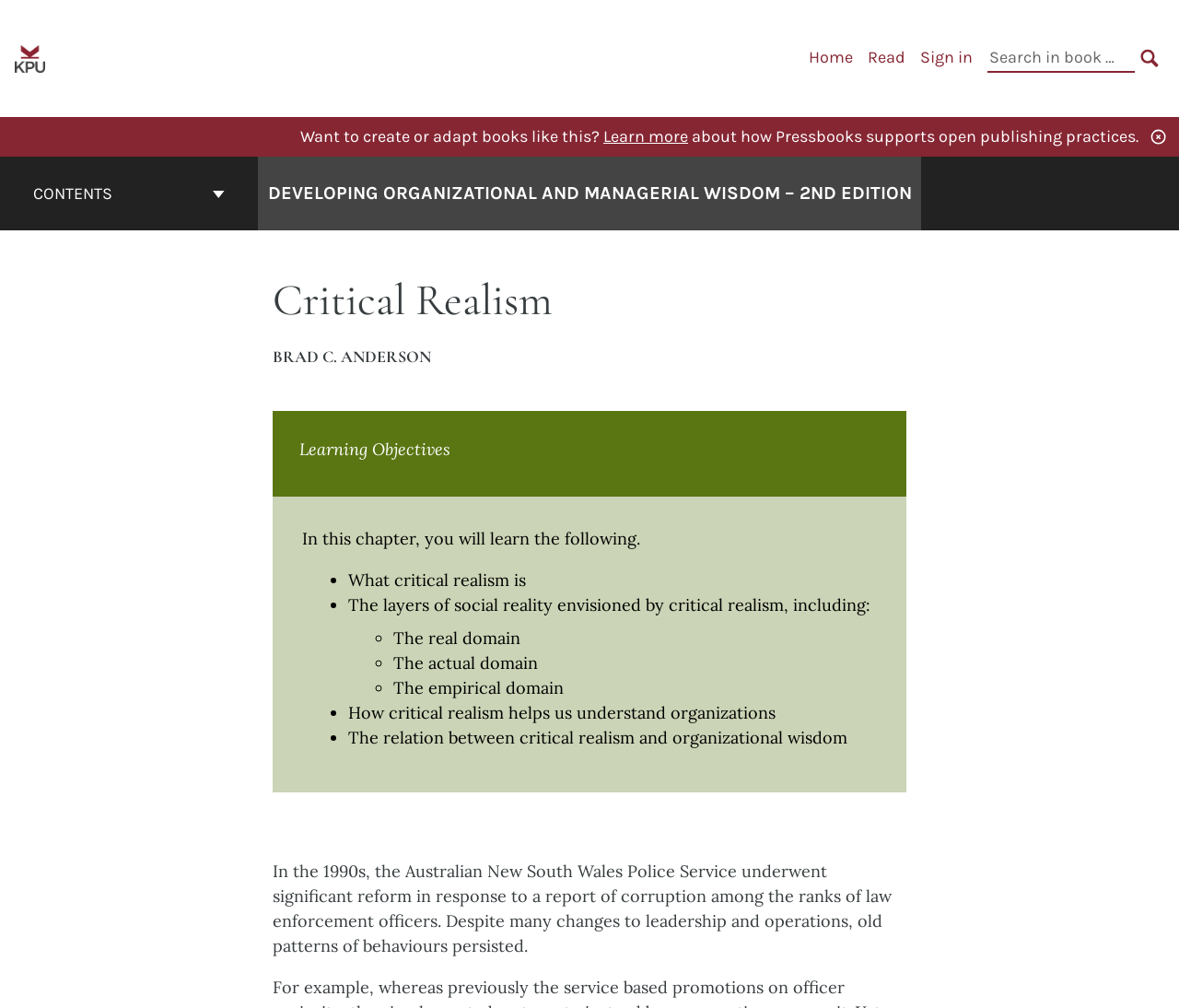What is the purpose of the search box?
Answer the question with a detailed and thorough explanation.

The search box is located on the top right corner of the webpage, and it has a label 'Search in book:' next to it, indicating that it is used to search within the book.